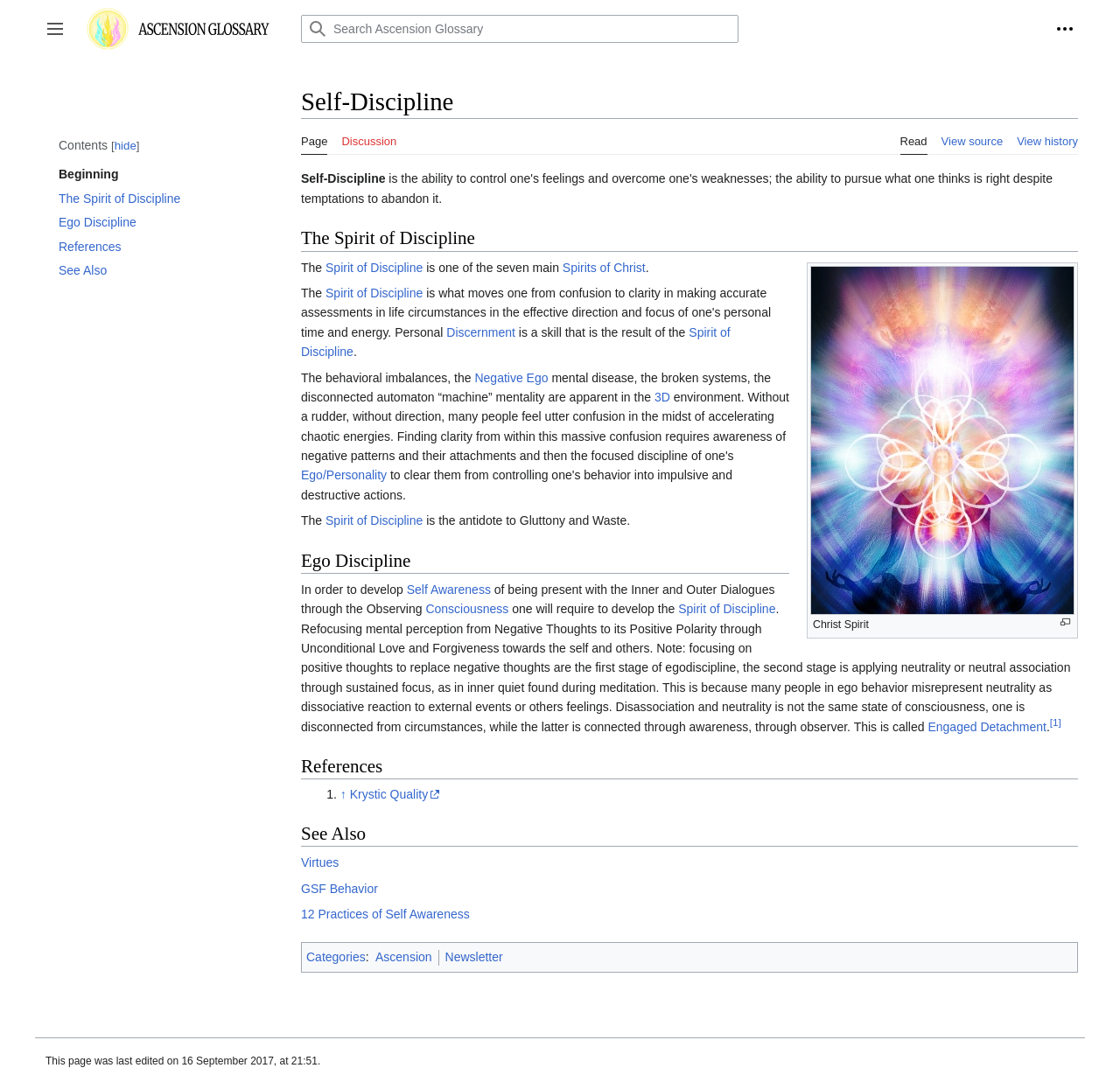Use a single word or phrase to answer the question:
What is the function of the 'Search' button?

To search the Ascension Glossary